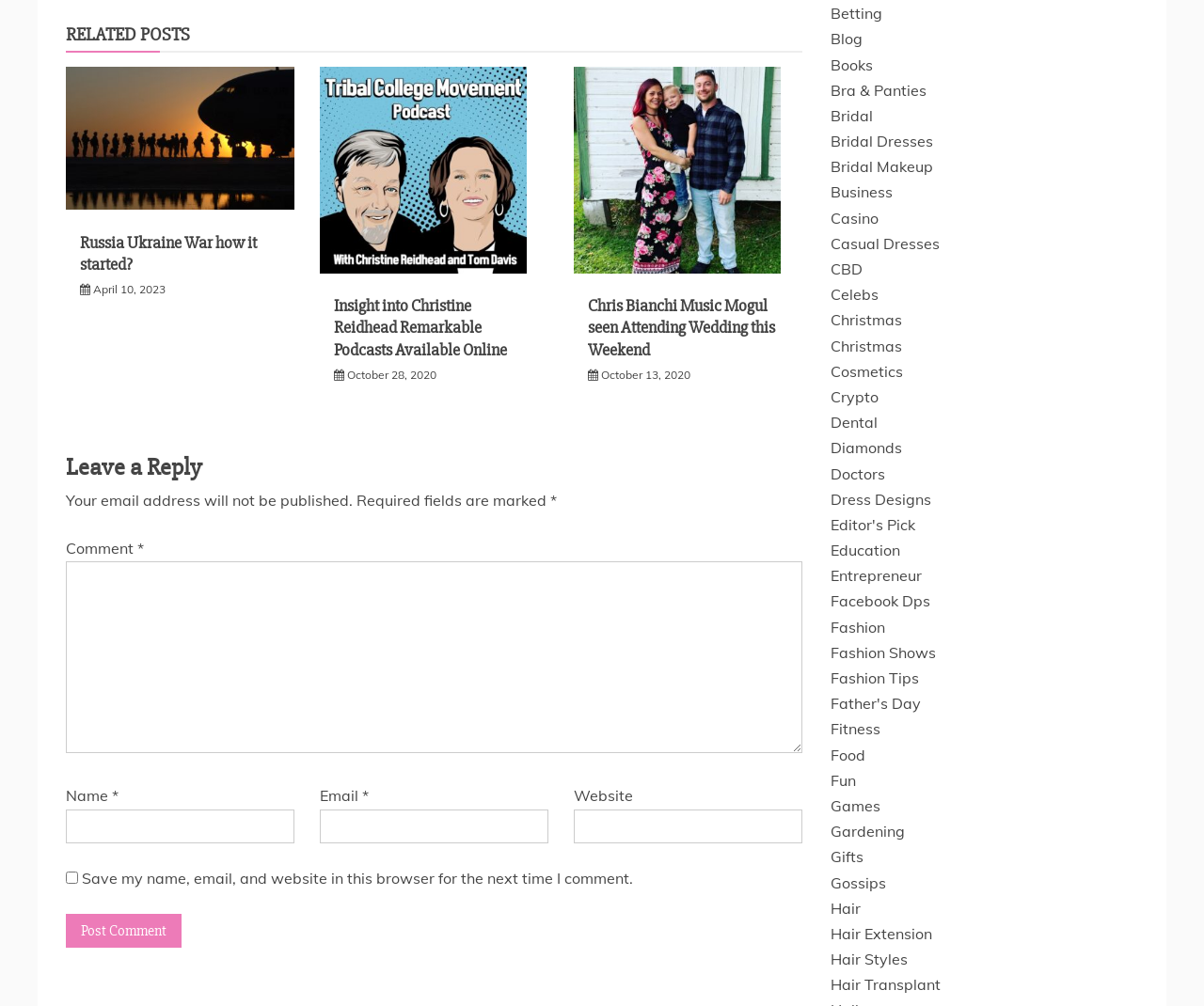Identify the bounding box coordinates for the element you need to click to achieve the following task: "Enter a comment in the 'Comment *' textbox". Provide the bounding box coordinates as four float numbers between 0 and 1, in the form [left, top, right, bottom].

[0.055, 0.558, 0.666, 0.749]